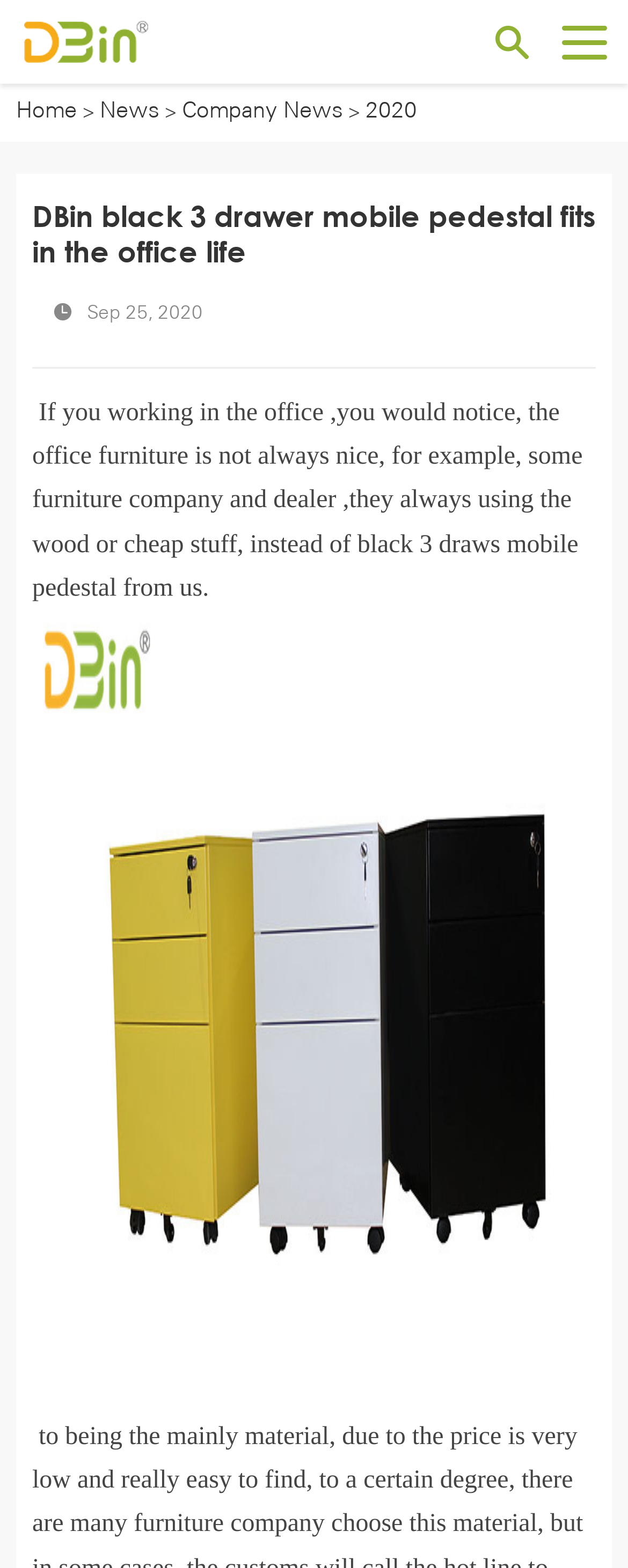Illustrate the webpage with a detailed description.

The webpage appears to be about a product, specifically a black 3-drawer mobile pedestal, from DBin Office Furniture. At the top left, there is a link to the company's website, accompanied by a small image of the company's logo. Next to it, there are navigation links to "Home", "News", and "Company News", with a separator in between.

Below the navigation links, there is a prominent heading that reads "DBin black 3 drawer mobile pedestal fits in the office life". Underneath the heading, there is a date "Sep 25, 2020" and a paragraph of text that discusses the importance of using high-quality office furniture, specifically mentioning the black 3-drawer mobile pedestal from DBin Office Furniture. The text also criticizes other furniture companies for using cheap materials.

The overall layout of the webpage is simple, with a focus on the product and its description. The text is arranged in a clear and readable manner, with a clear hierarchy of headings and paragraphs.